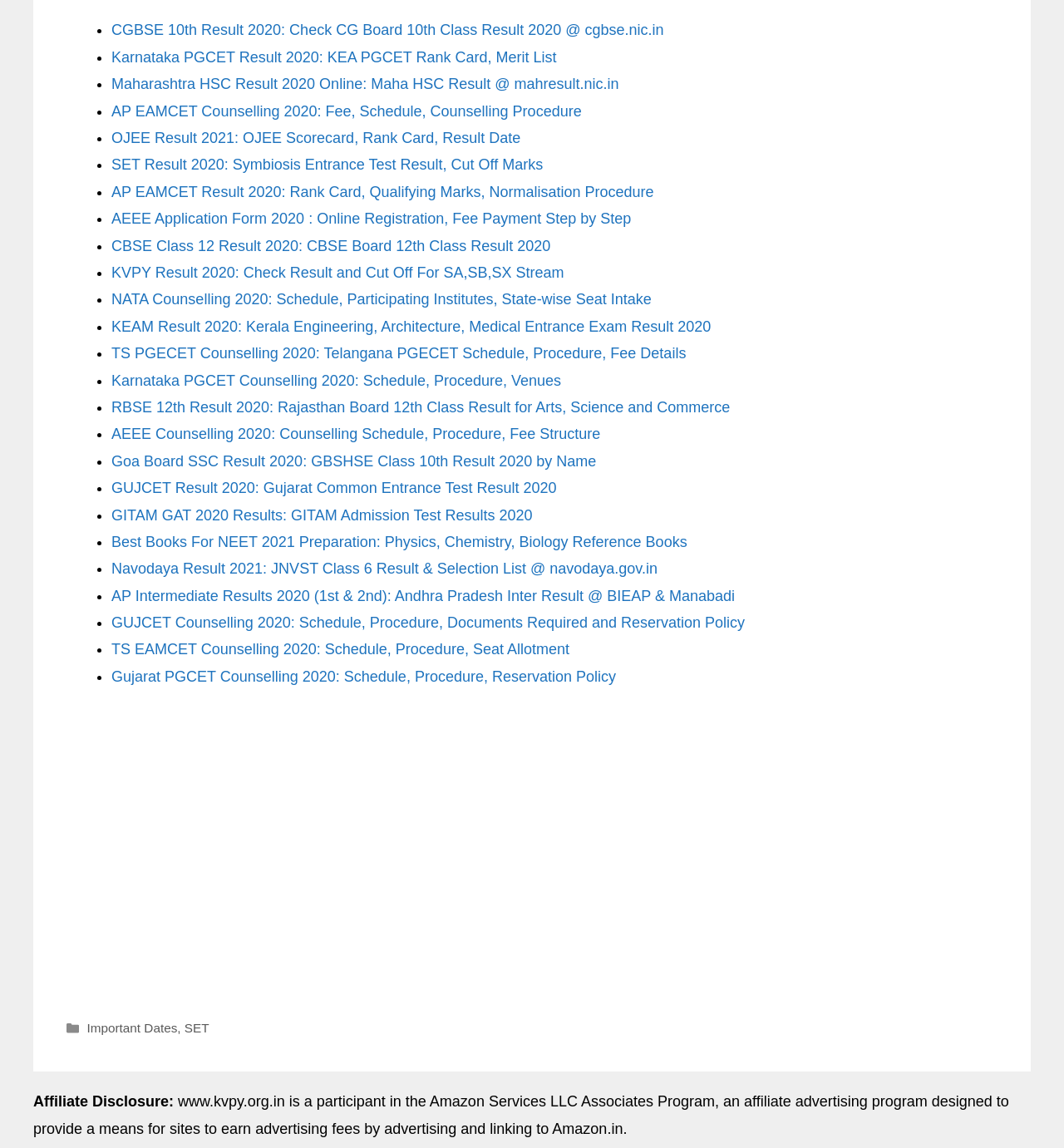Determine the bounding box for the HTML element described here: "Important Dates". The coordinates should be given as [left, top, right, bottom] with each number being a float between 0 and 1.

[0.082, 0.889, 0.167, 0.902]